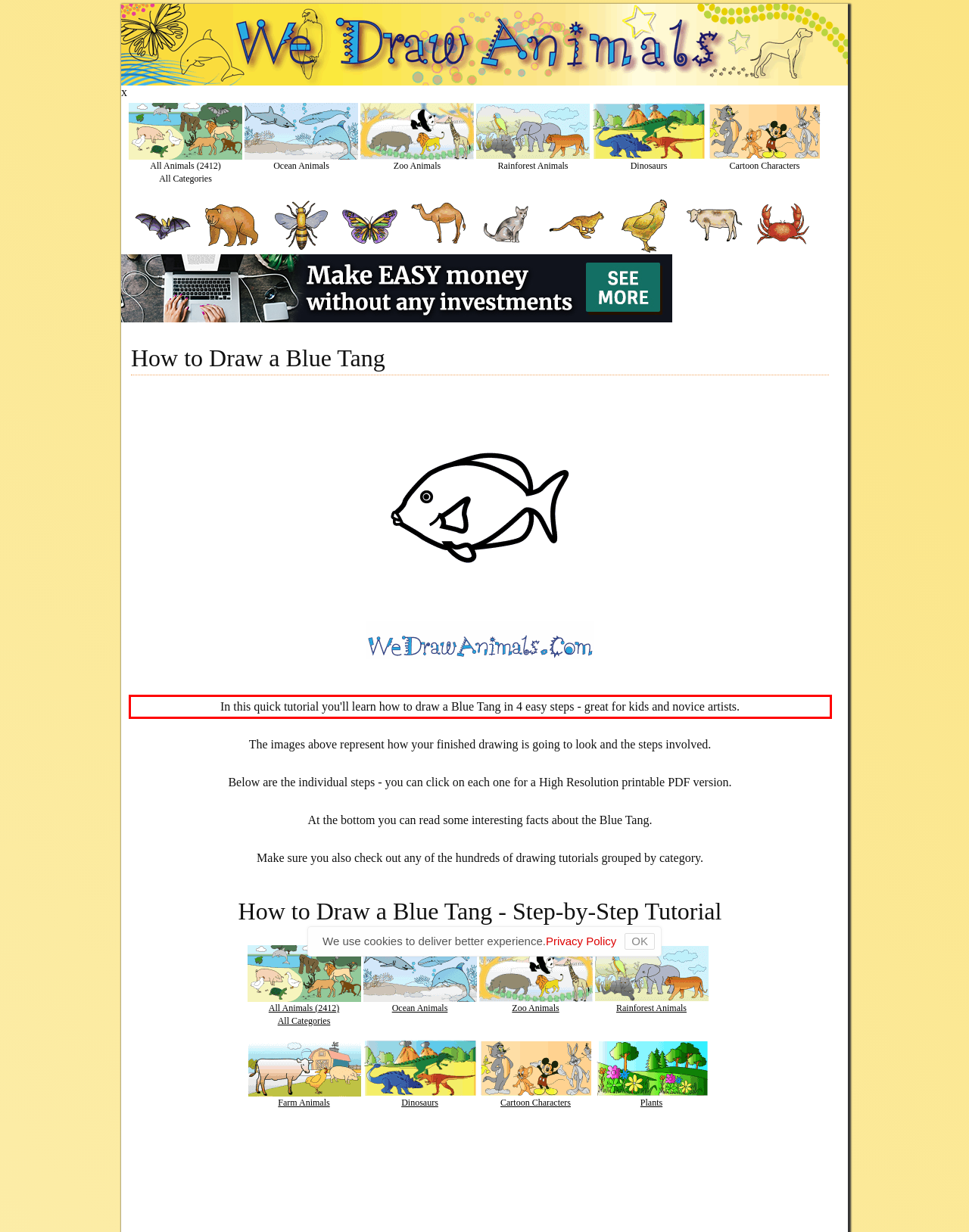Observe the screenshot of the webpage, locate the red bounding box, and extract the text content within it.

In this quick tutorial you'll learn how to draw a Blue Tang in 4 easy steps - great for kids and novice artists.